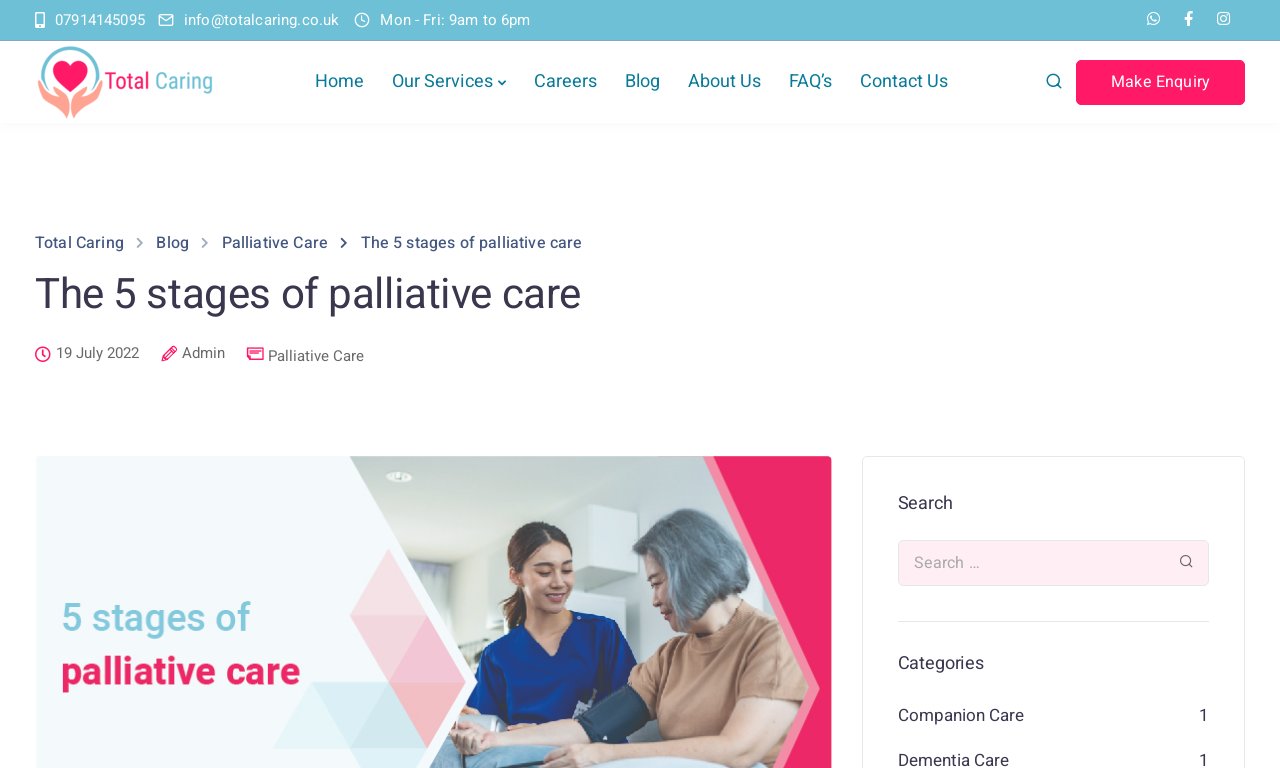Pinpoint the bounding box coordinates of the area that should be clicked to complete the following instruction: "Go to the home page". The coordinates must be given as four float numbers between 0 and 1, i.e., [left, top, right, bottom].

[0.235, 0.053, 0.295, 0.16]